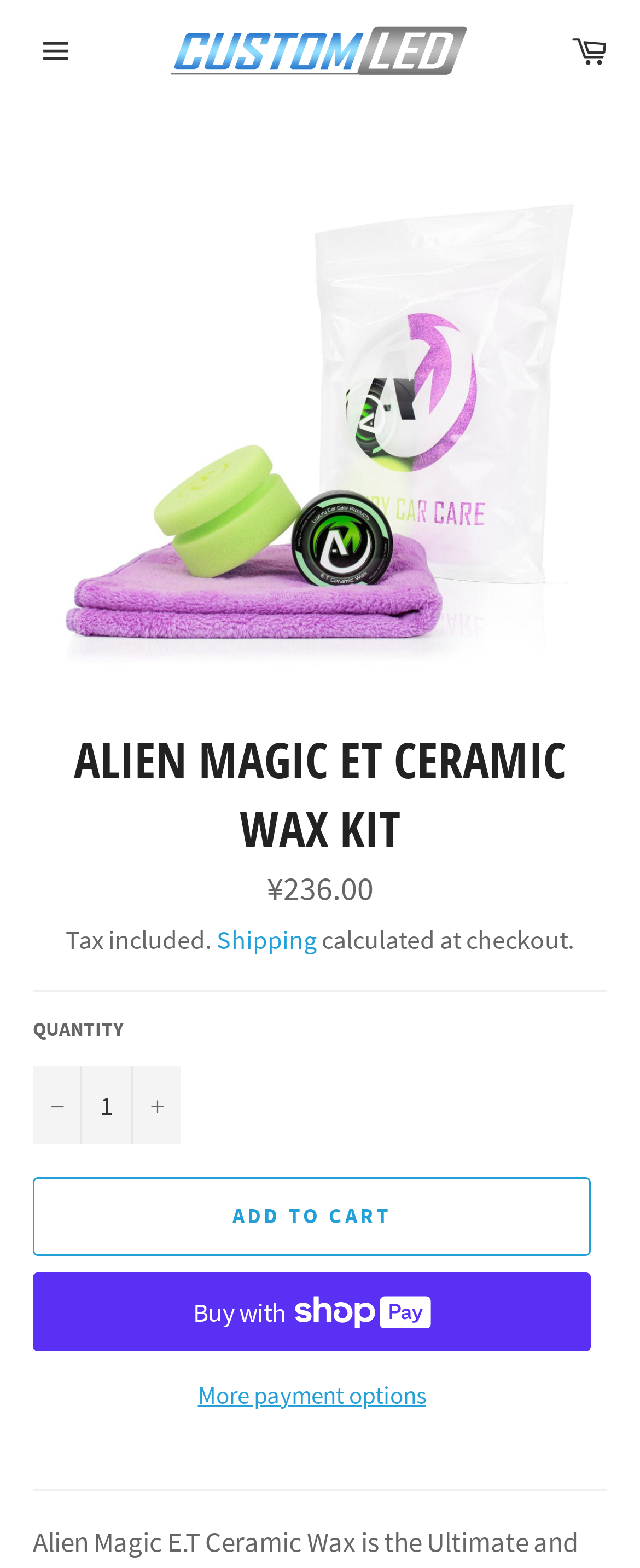What is the purpose of the buttons with '+' and '-' signs?
Your answer should be a single word or phrase derived from the screenshot.

To adjust quantity